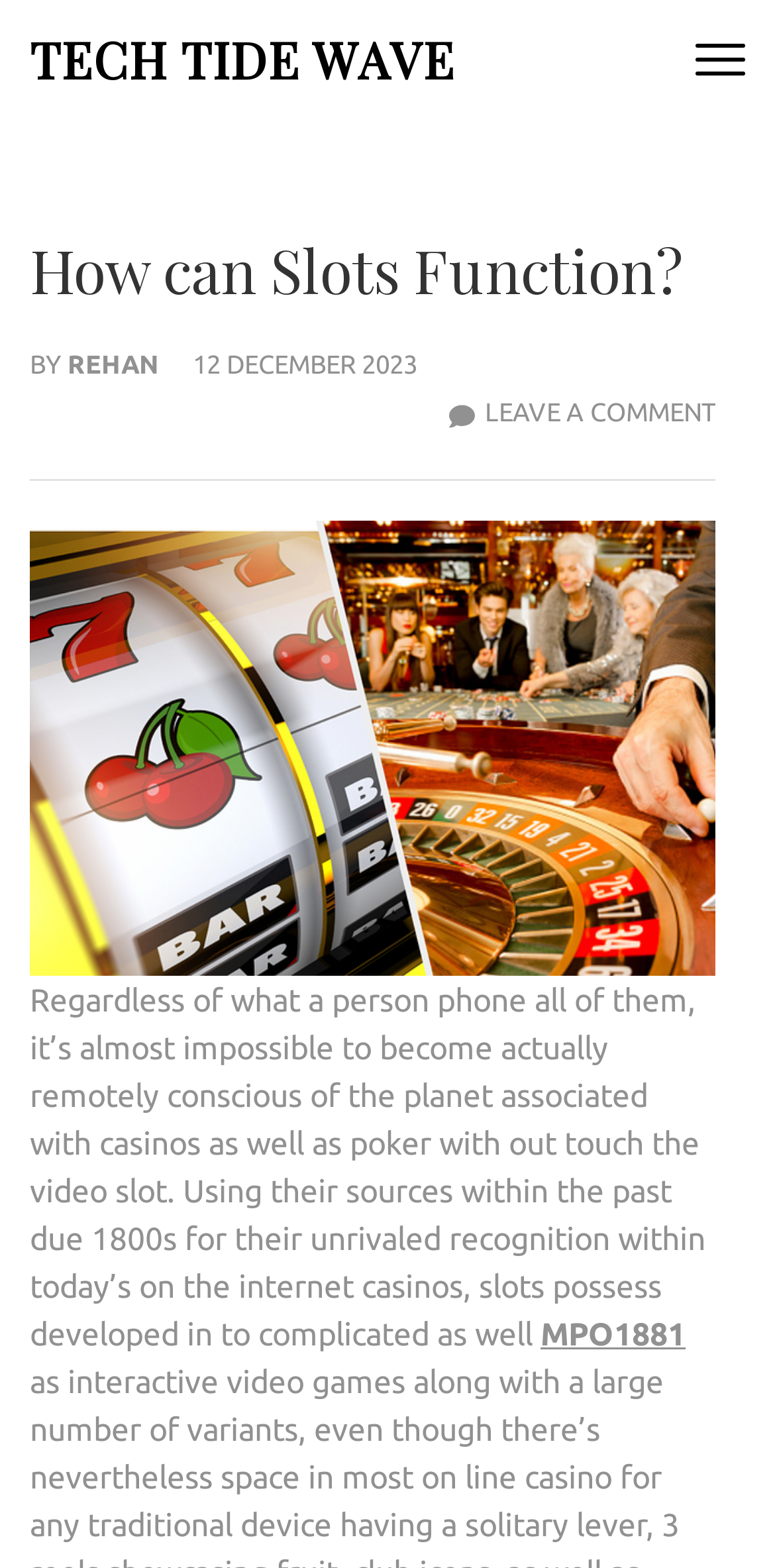Provide a single word or phrase answer to the question: 
What is the link text at the bottom of the article?

MPO1881